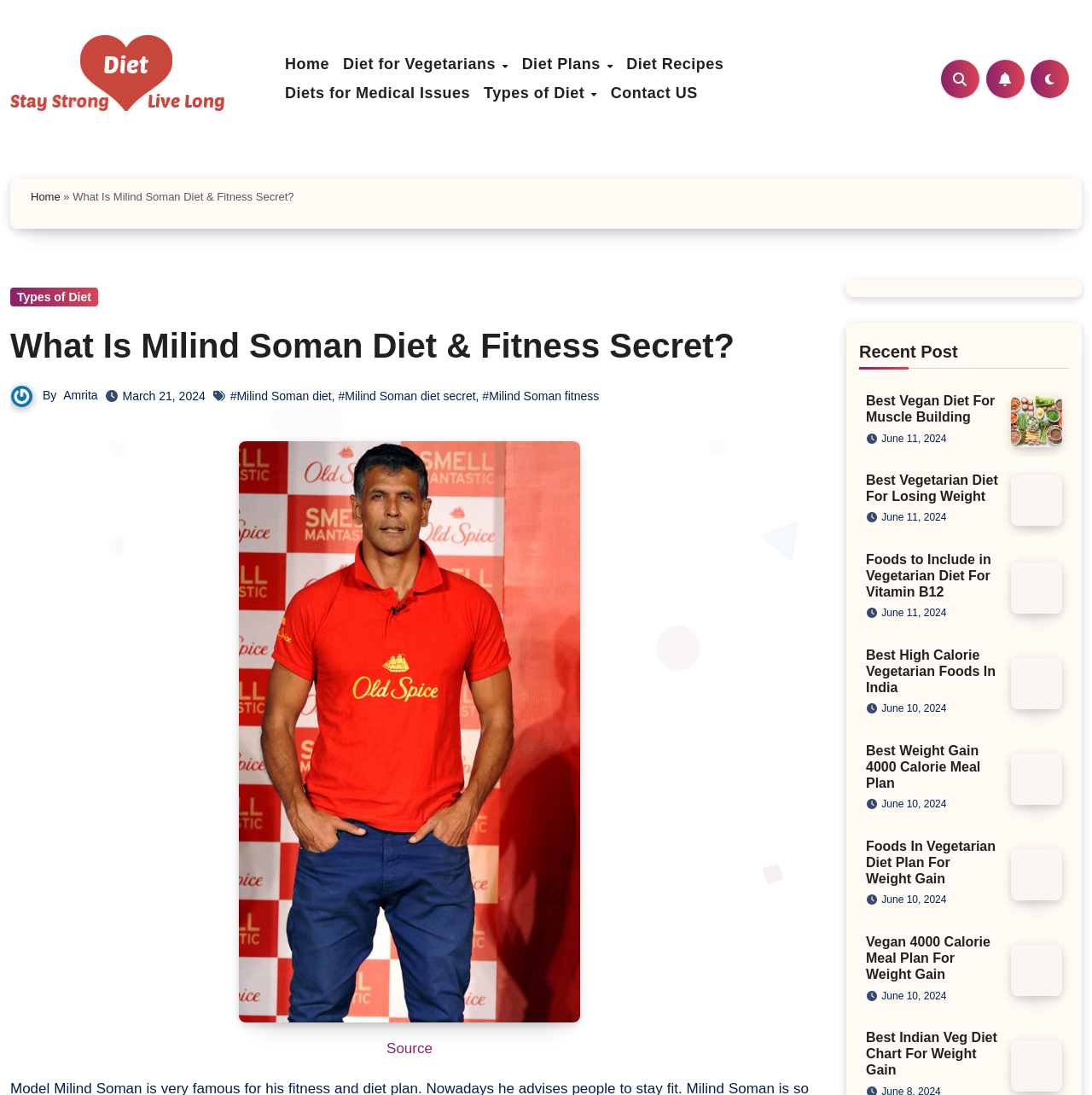Please identify the bounding box coordinates of where to click in order to follow the instruction: "View the 'Recent Post' section".

[0.787, 0.306, 0.877, 0.336]